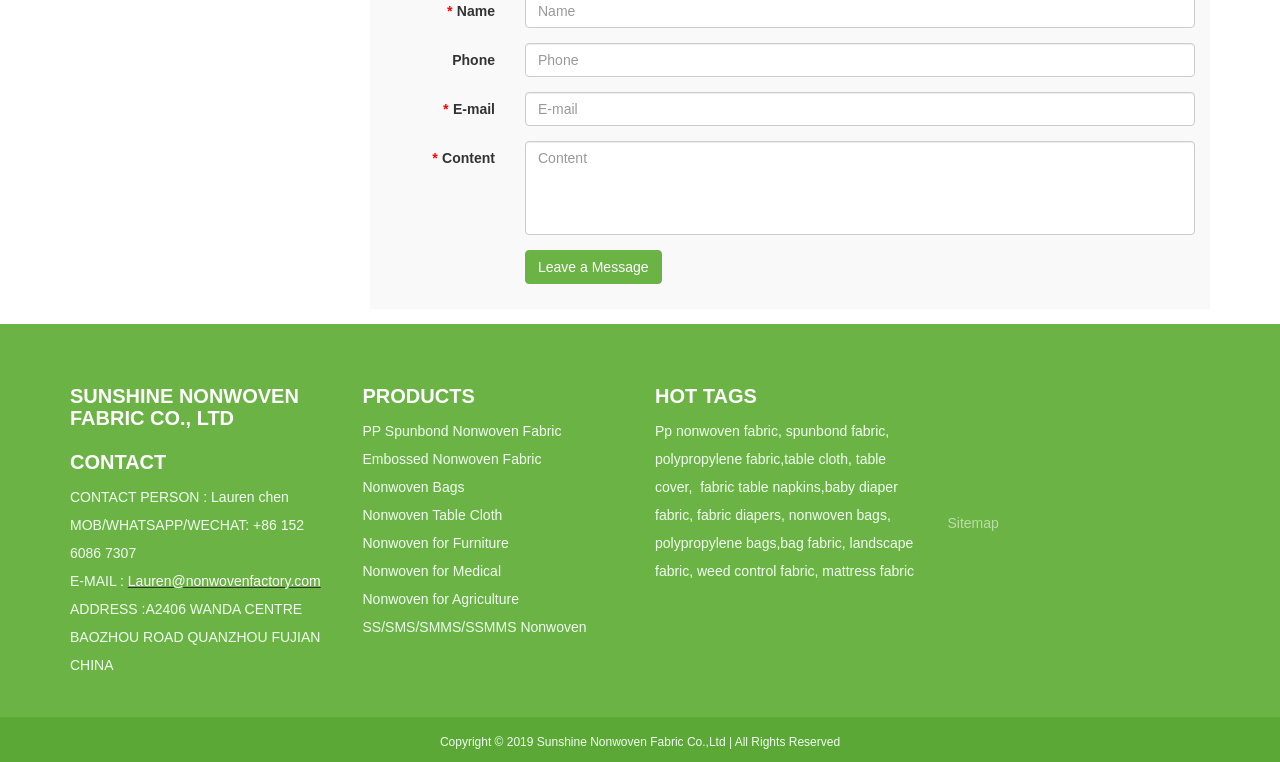What is the company name?
Using the information from the image, provide a comprehensive answer to the question.

The company name can be found in the top section of the webpage, where it is written in a larger font size. It is 'SUNSHINE NONWOVEN FABRIC CO., LTD'.